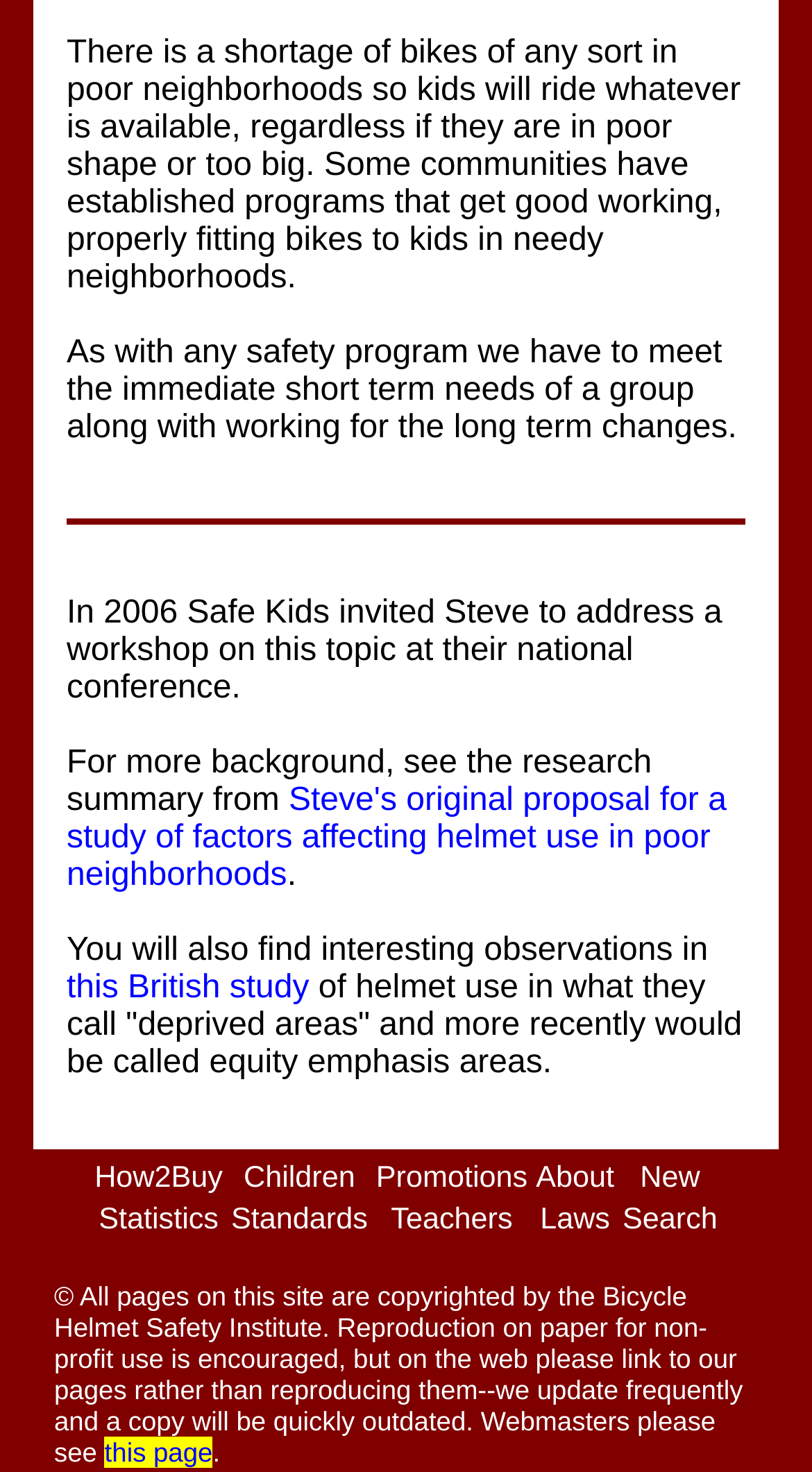Find the bounding box of the web element that fits this description: "this British study".

[0.082, 0.66, 0.381, 0.684]